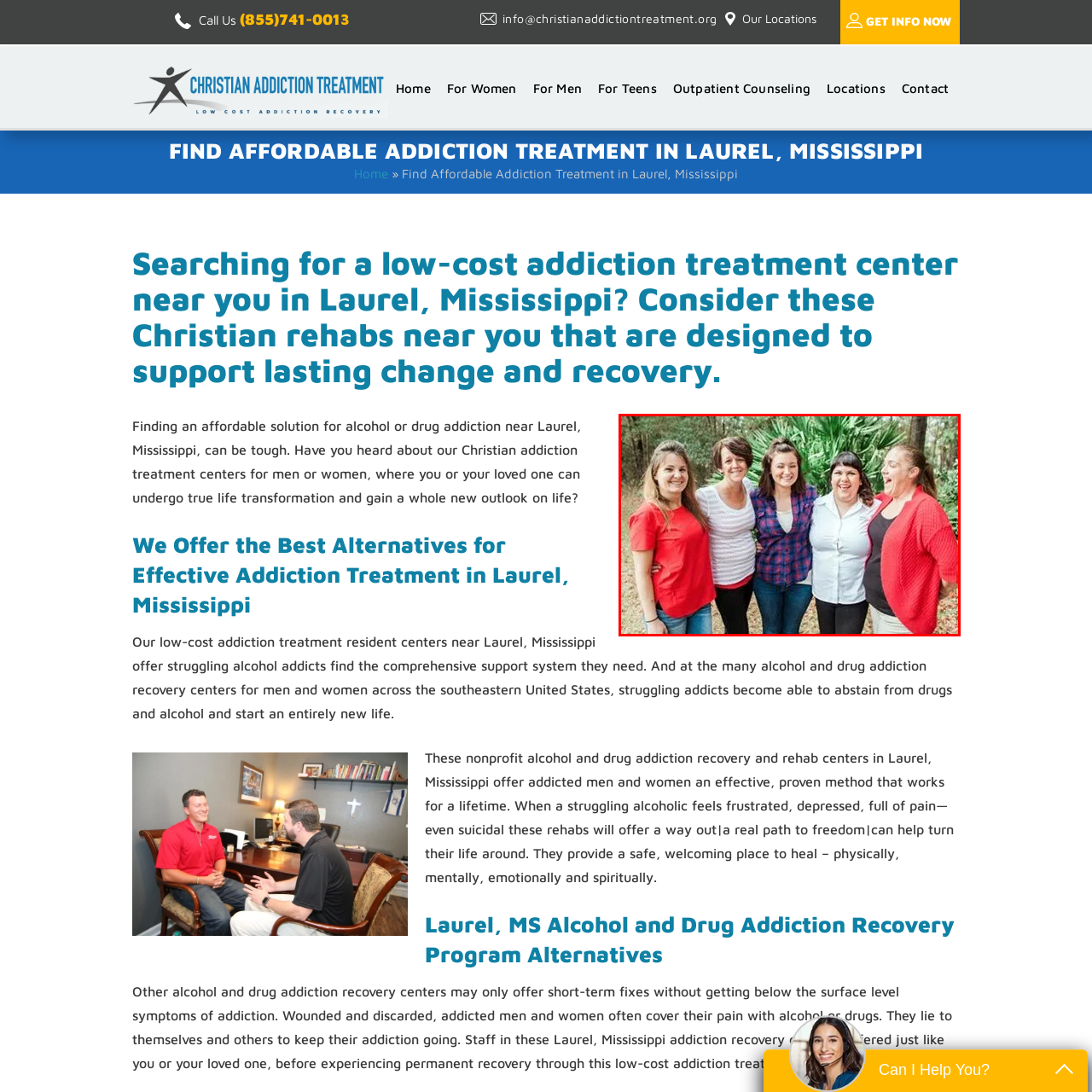What is the dominant color of the background? Check the image surrounded by the red bounding box and reply with a single word or a short phrase.

green